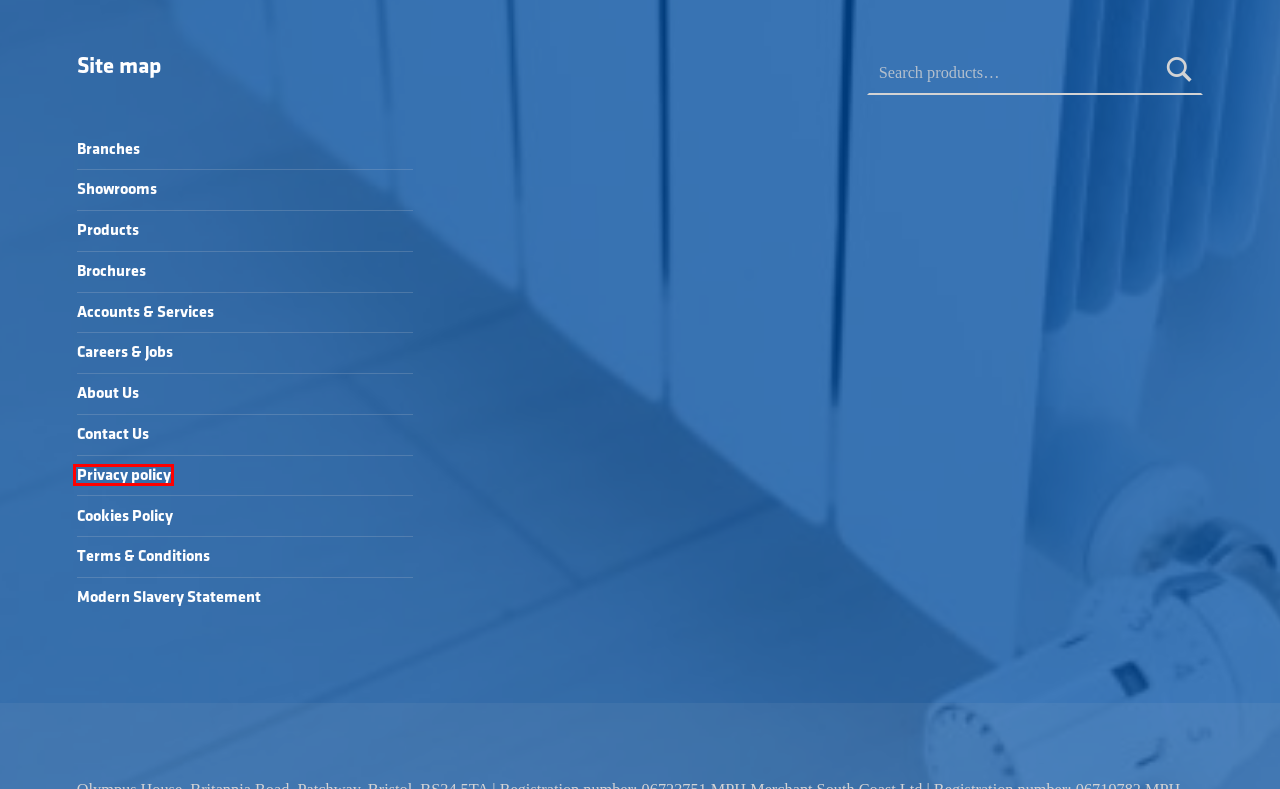You are given a screenshot of a webpage with a red rectangle bounding box. Choose the best webpage description that matches the new webpage after clicking the element in the bounding box. Here are the candidates:
A. About Us - MPH
B. Privacy policy - MPH
C. Boiler Controls & Installation Products Archives - MPH
D. Programmable Room Thermostats Archives - MPH
E. Terms & Conditions - MPH
F. Heating Archives - MPH
G. Careers & Jobs - MPH
H. News & Events - MPH

B